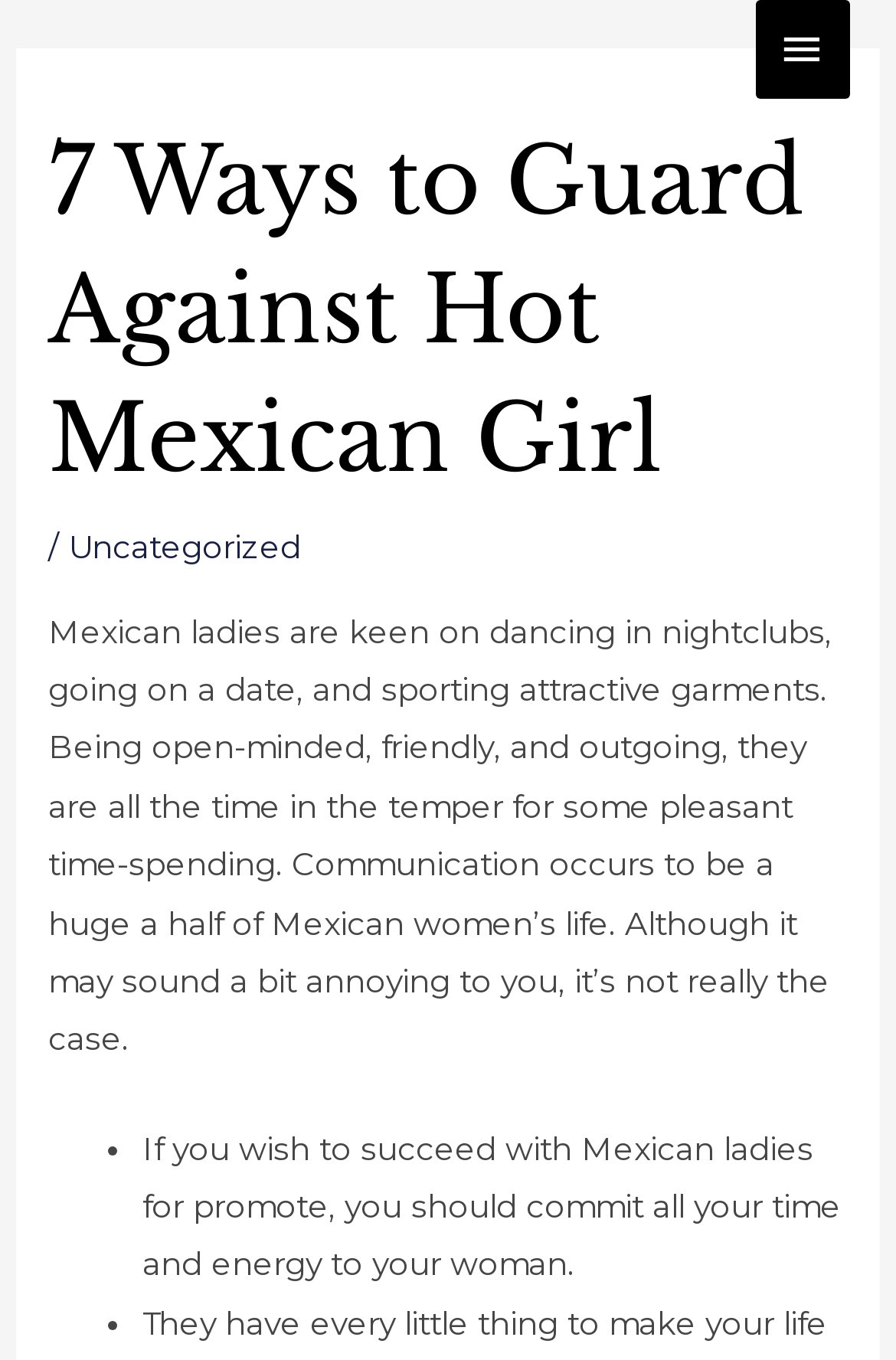Predict the bounding box of the UI element based on the description: "Uncategorized". The coordinates should be four float numbers between 0 and 1, formatted as [left, top, right, bottom].

[0.077, 0.389, 0.336, 0.416]